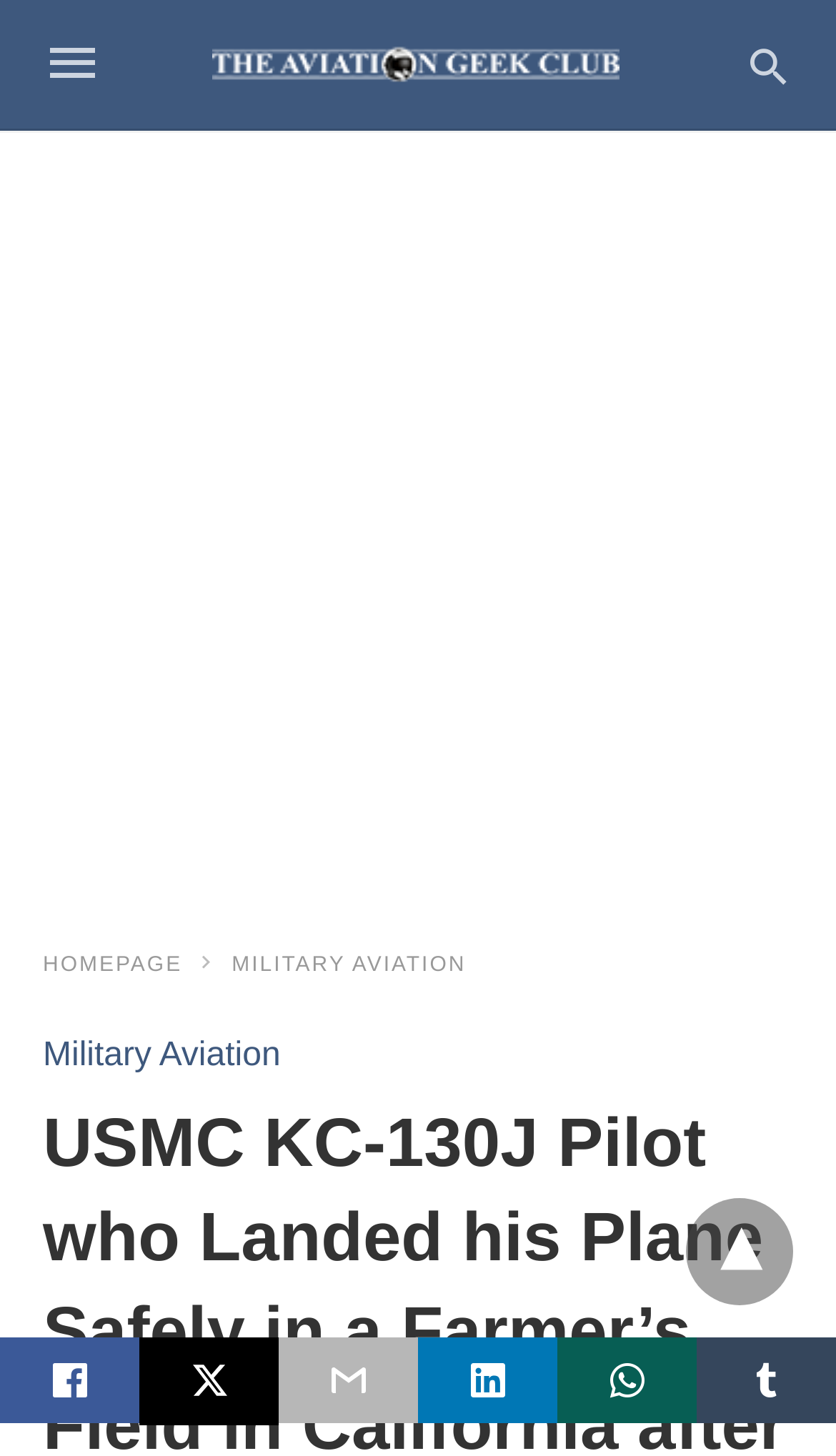Describe the entire webpage, focusing on both content and design.

The webpage appears to be an article page from "The Aviation Geek Club" website. At the top, there is a logo of the website, which is an image with the text "The Aviation Geek Club" and a link to the website's homepage. 

Below the logo, there is a search bar with a placeholder text "Type your query" and a search icon. 

On the left side of the page, there is a vertical menu with several links, including "HOMEPAGE", "MILITARY AVIATION", and "Military Aviation". 

The main content of the page is an article with a title "USMC KC-130J Pilot who Landed his Plane Safely in a Farmer’s Field in California after a Mid-Air Collision with an F-35B received the Distinguished Flying Cross". 

At the bottom of the page, there are several social media sharing links, including Twitter, and other icons. There is also a dropdown menu icon on the bottom right corner of the page. 

On the top right corner of the page, there is a small icon. 

The page also has an advertisement region that takes up a significant portion of the page, spanning from the top to the middle of the page.